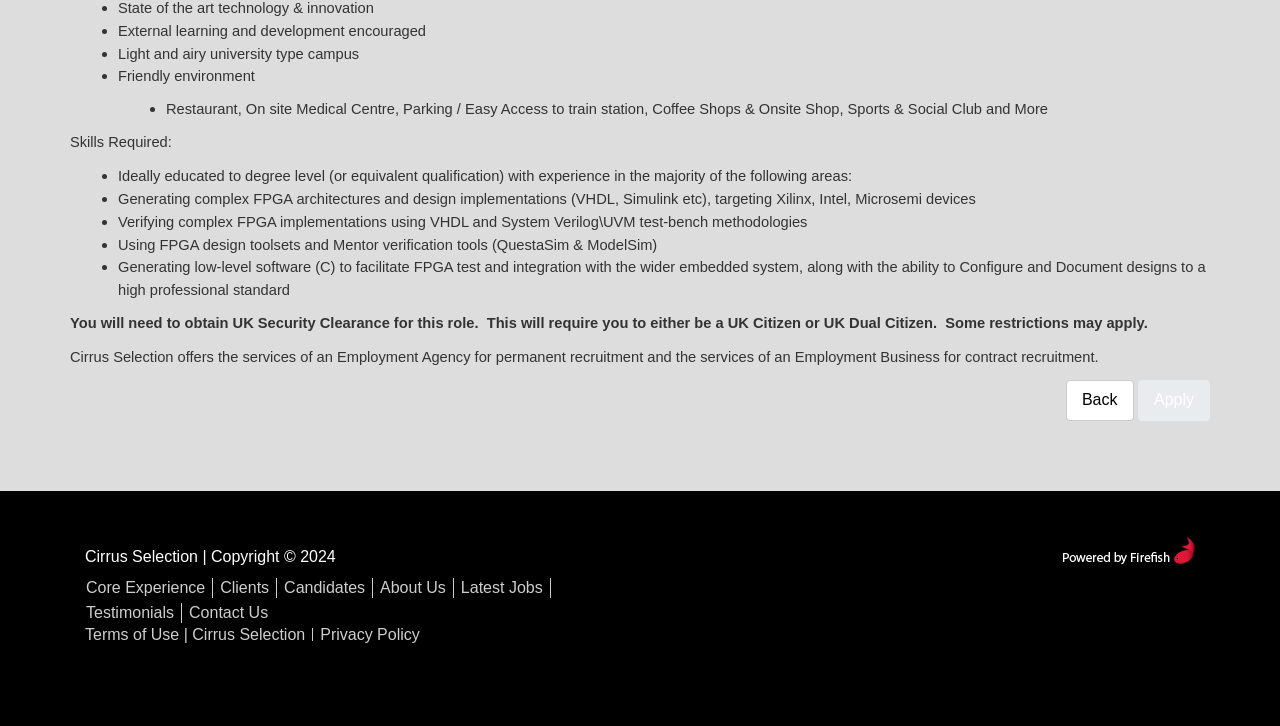What is the company's stance on external learning and development?
Please provide a single word or phrase answer based on the image.

Encouraged